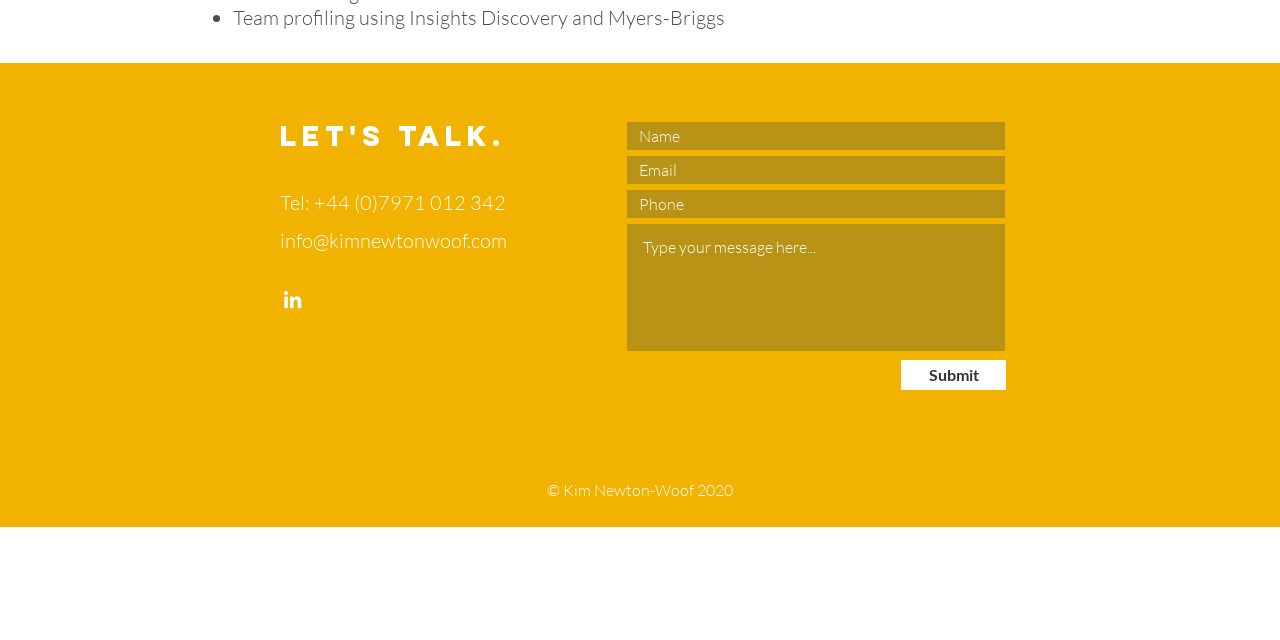Find the UI element described as: "HOME" and predict its bounding box coordinates. Ensure the coordinates are four float numbers between 0 and 1, [left, top, right, bottom].

None